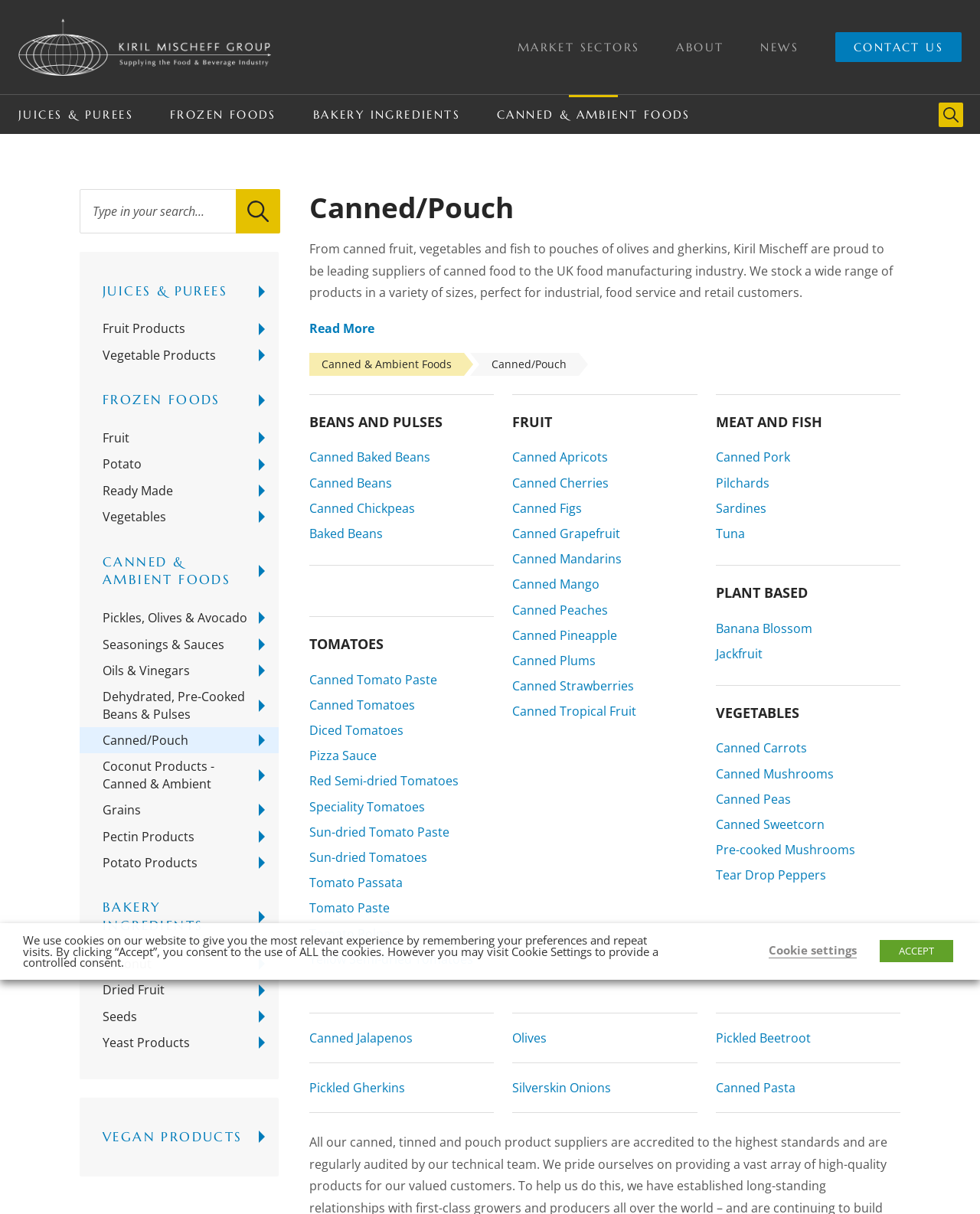Determine the bounding box coordinates for the HTML element described here: "Canned Tomato Paste".

[0.316, 0.55, 0.504, 0.57]